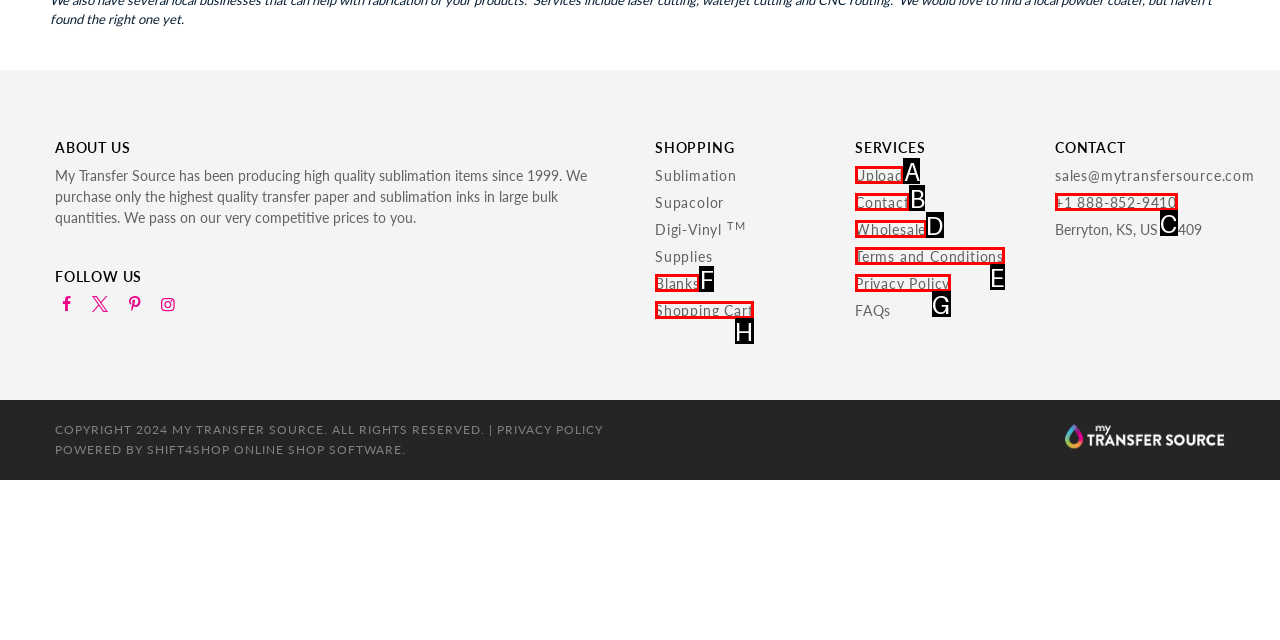Select the HTML element that corresponds to the description: Terms and Conditions. Reply with the letter of the correct option.

E